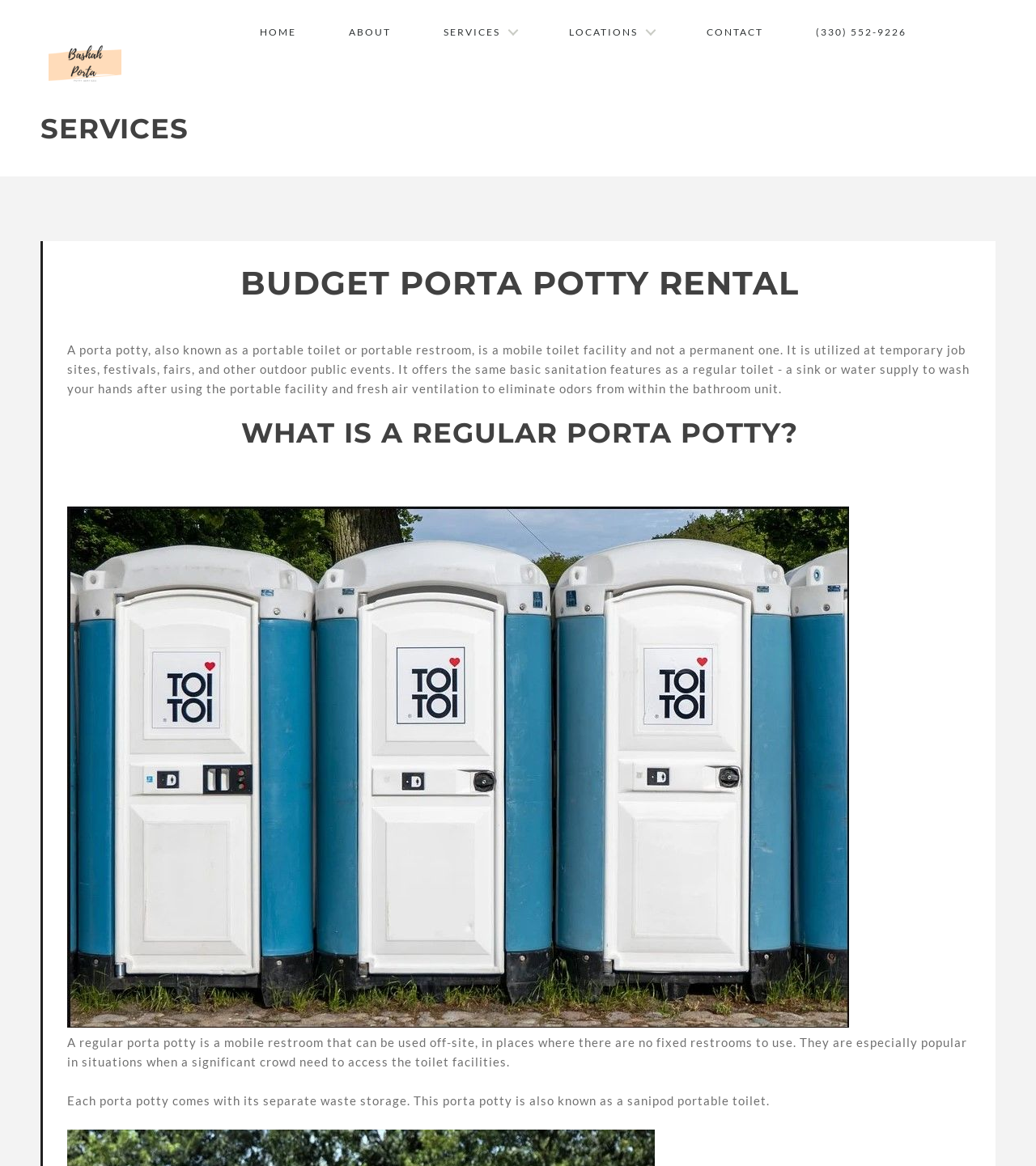Using the element description (330) 552-9226, predict the bounding box coordinates for the UI element. Provide the coordinates in (top-left x, top-left y, bottom-right x, bottom-right y) format with values ranging from 0 to 1.

[0.78, 0.0, 0.883, 0.056]